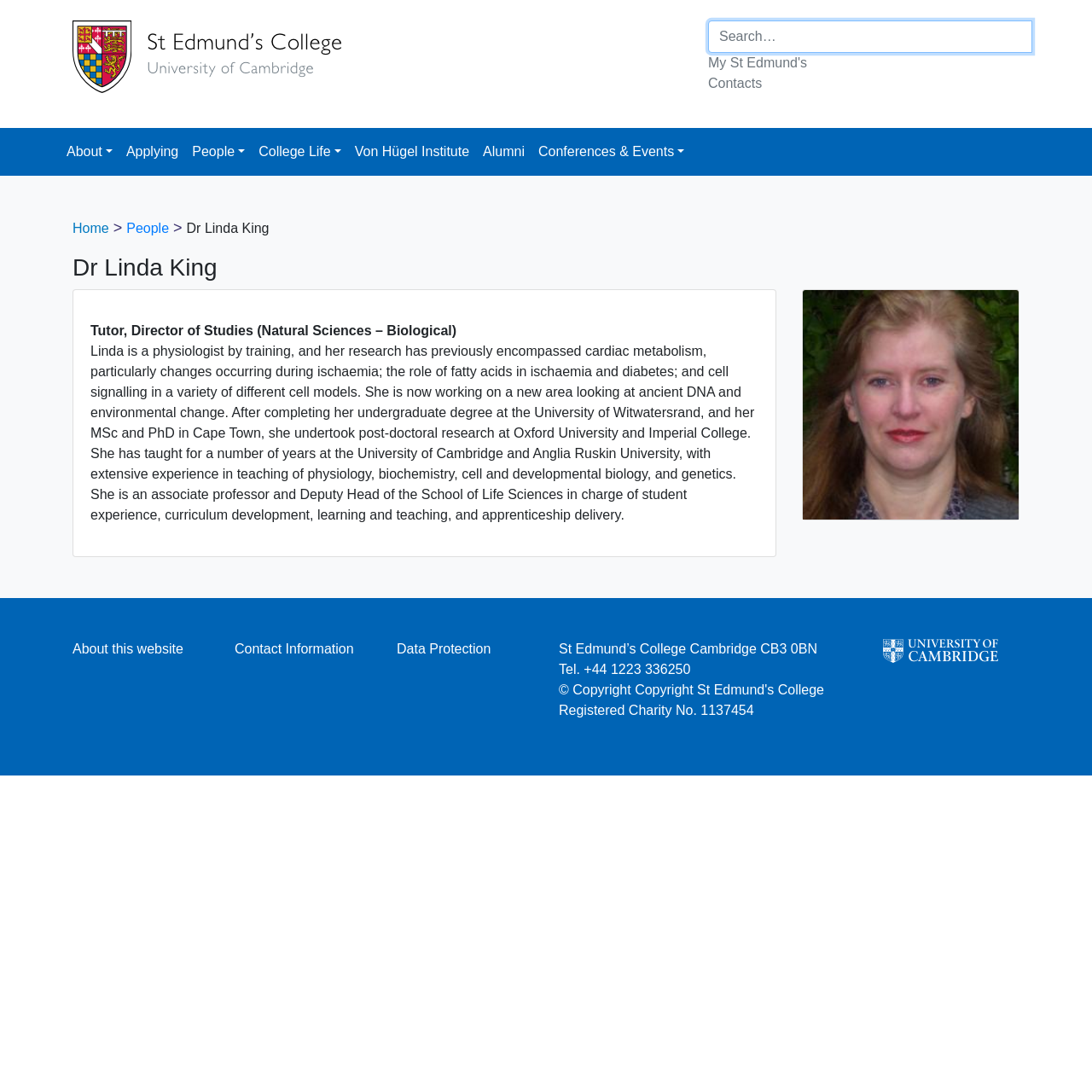Using the information in the image, give a comprehensive answer to the question: 
What is Dr Linda King's academic background?

The webpage provides information about Dr Linda King's academic background, mentioning that she completed her undergraduate degree at the University of Witwatersrand, and her MSc and PhD in Cape Town.